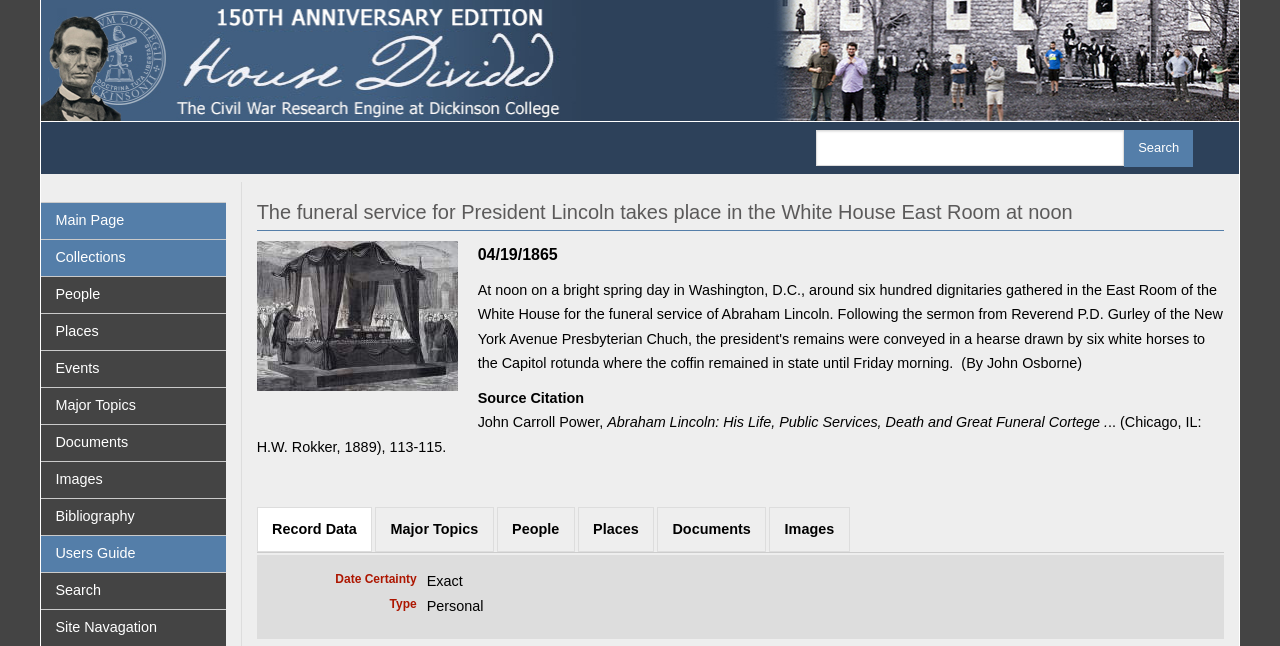Indicate the bounding box coordinates of the clickable region to achieve the following instruction: "Check the site navigation."

[0.032, 0.944, 0.176, 0.999]